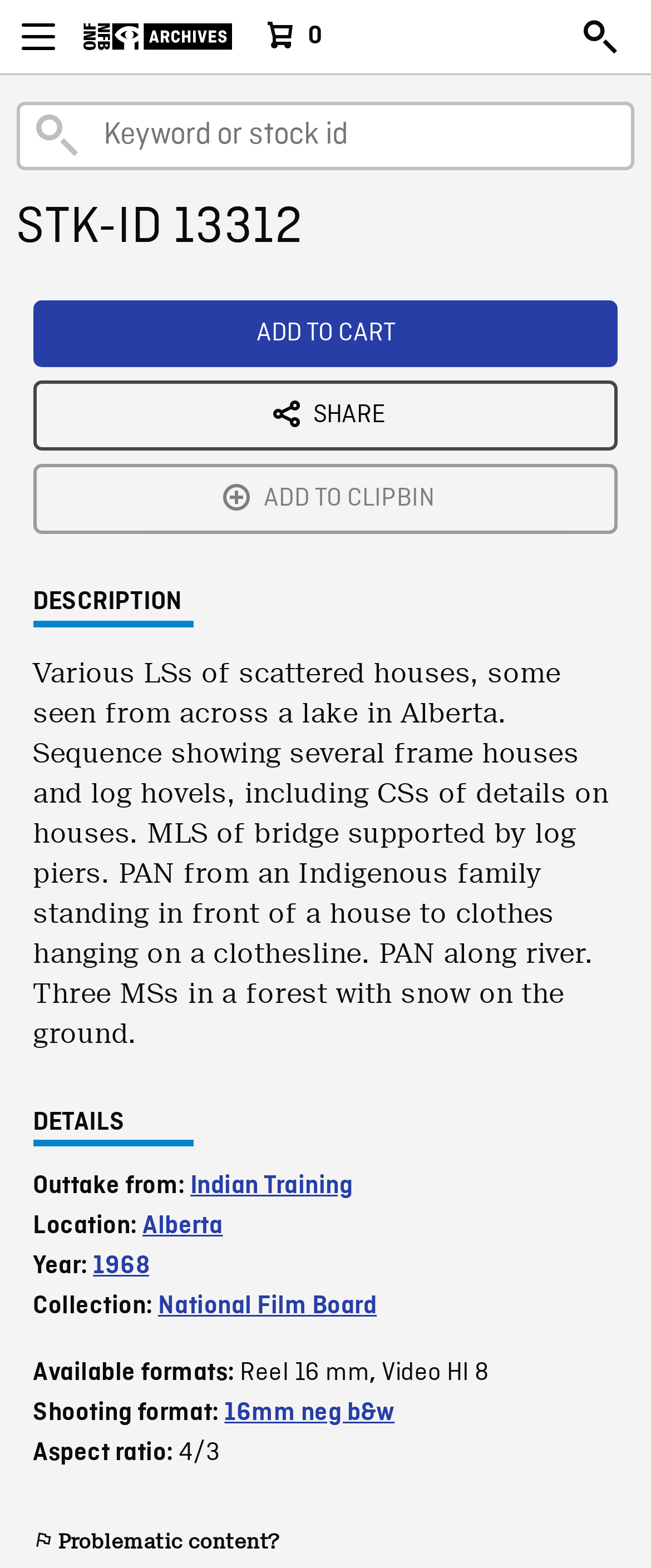What is the location of the houses shown in the film?
Based on the image, give a concise answer in the form of a single word or short phrase.

Alberta